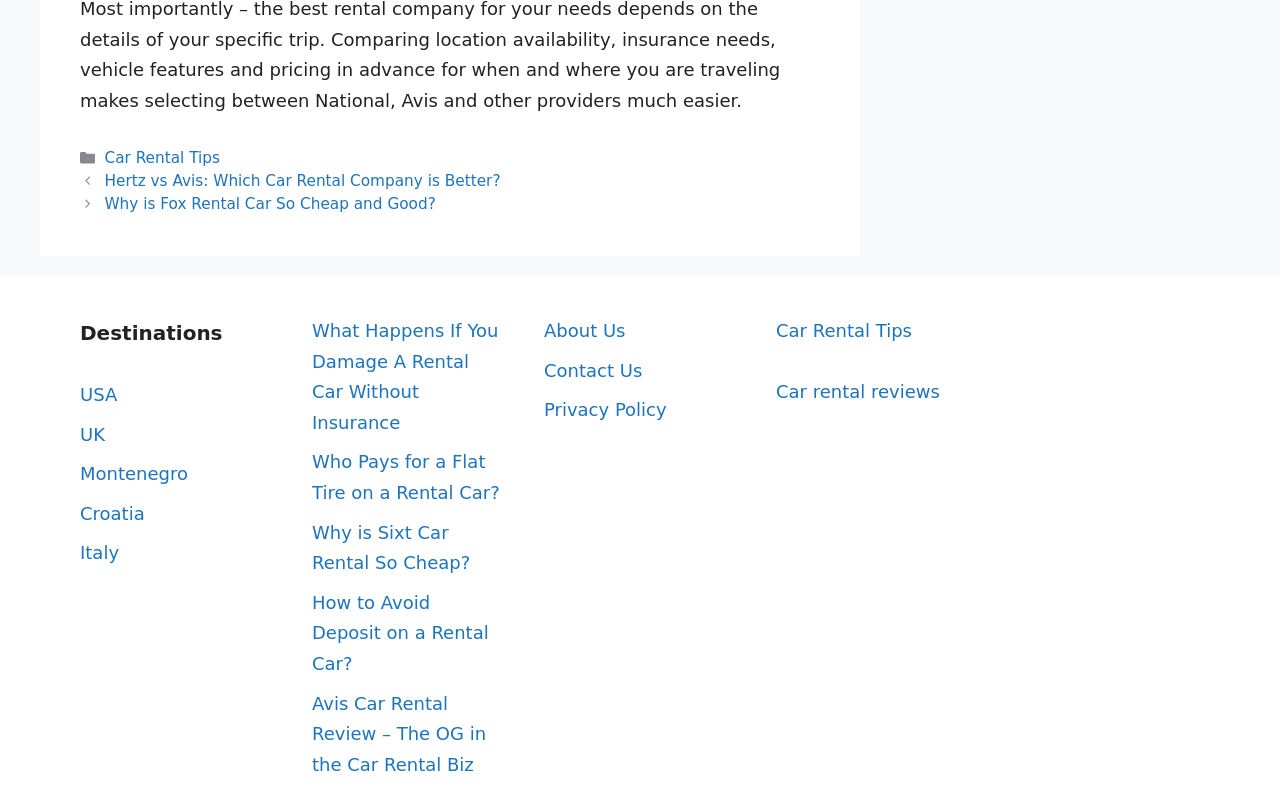Identify the bounding box coordinates of the section to be clicked to complete the task described by the following instruction: "Contact us". The coordinates should be four float numbers between 0 and 1, formatted as [left, top, right, bottom].

[0.425, 0.45, 0.502, 0.476]